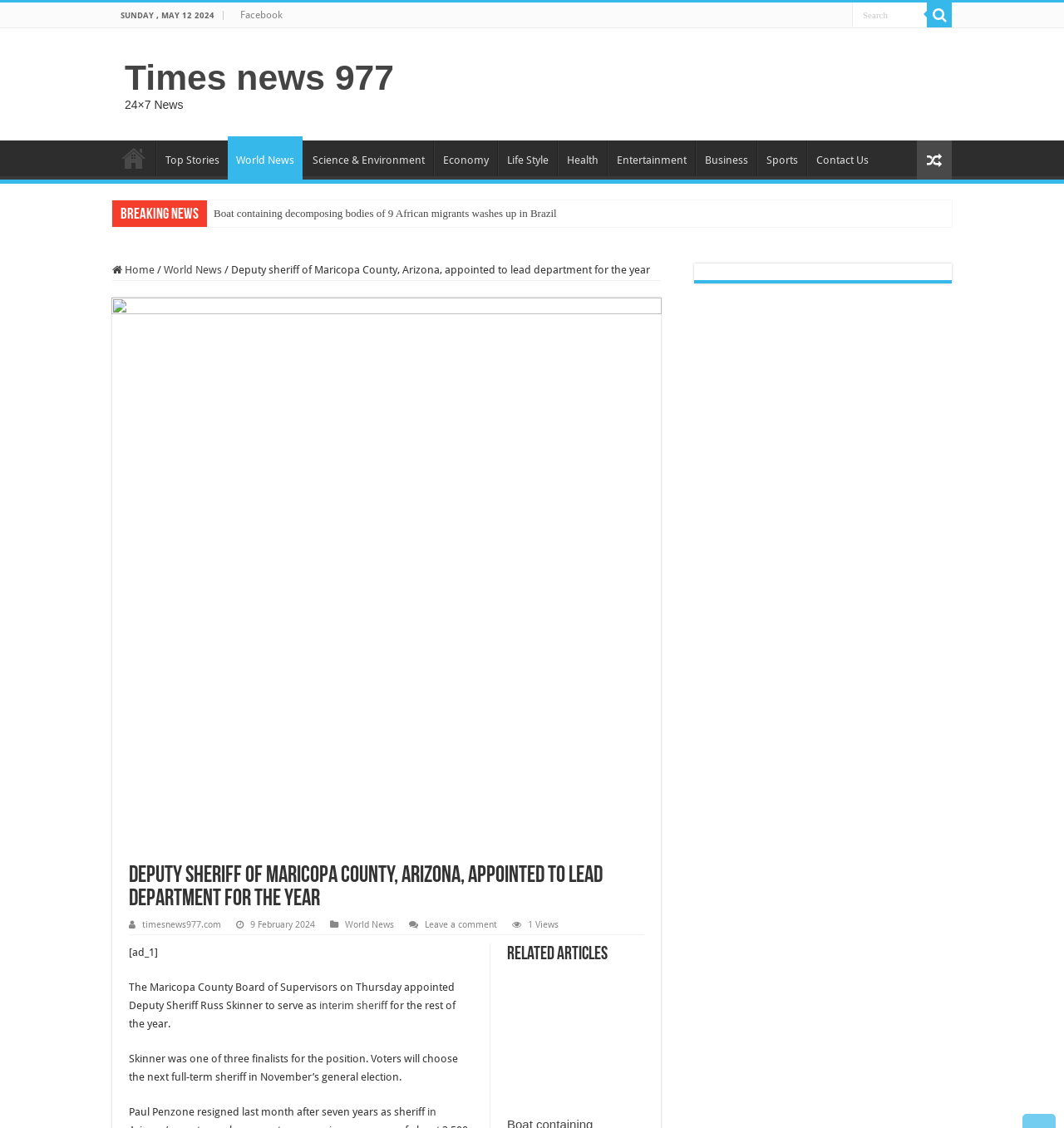Pinpoint the bounding box coordinates of the area that must be clicked to complete this instruction: "Search for something".

[0.801, 0.002, 0.871, 0.024]